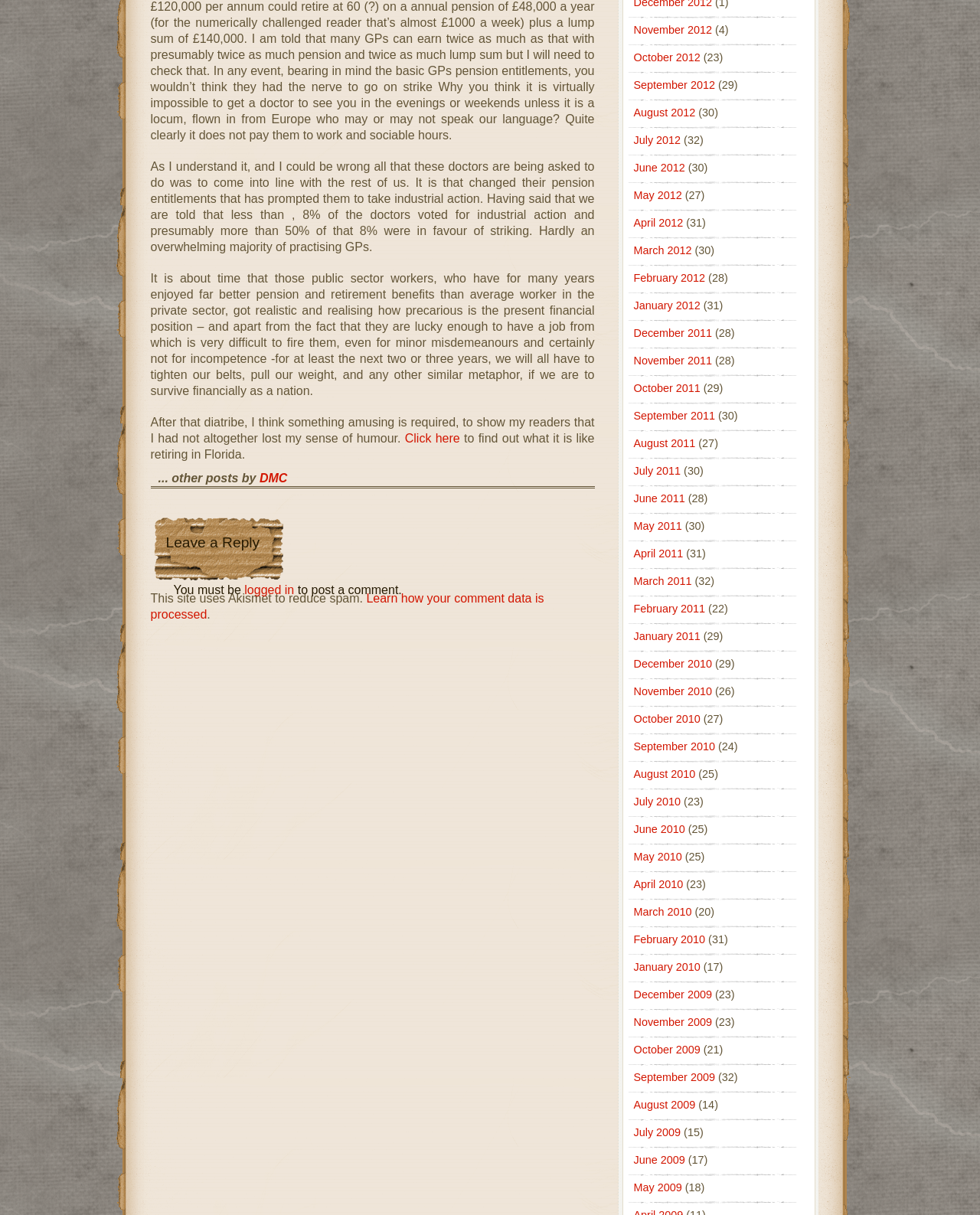Kindly determine the bounding box coordinates for the area that needs to be clicked to execute this instruction: "Click to learn how your comment data is processed".

[0.154, 0.487, 0.555, 0.511]